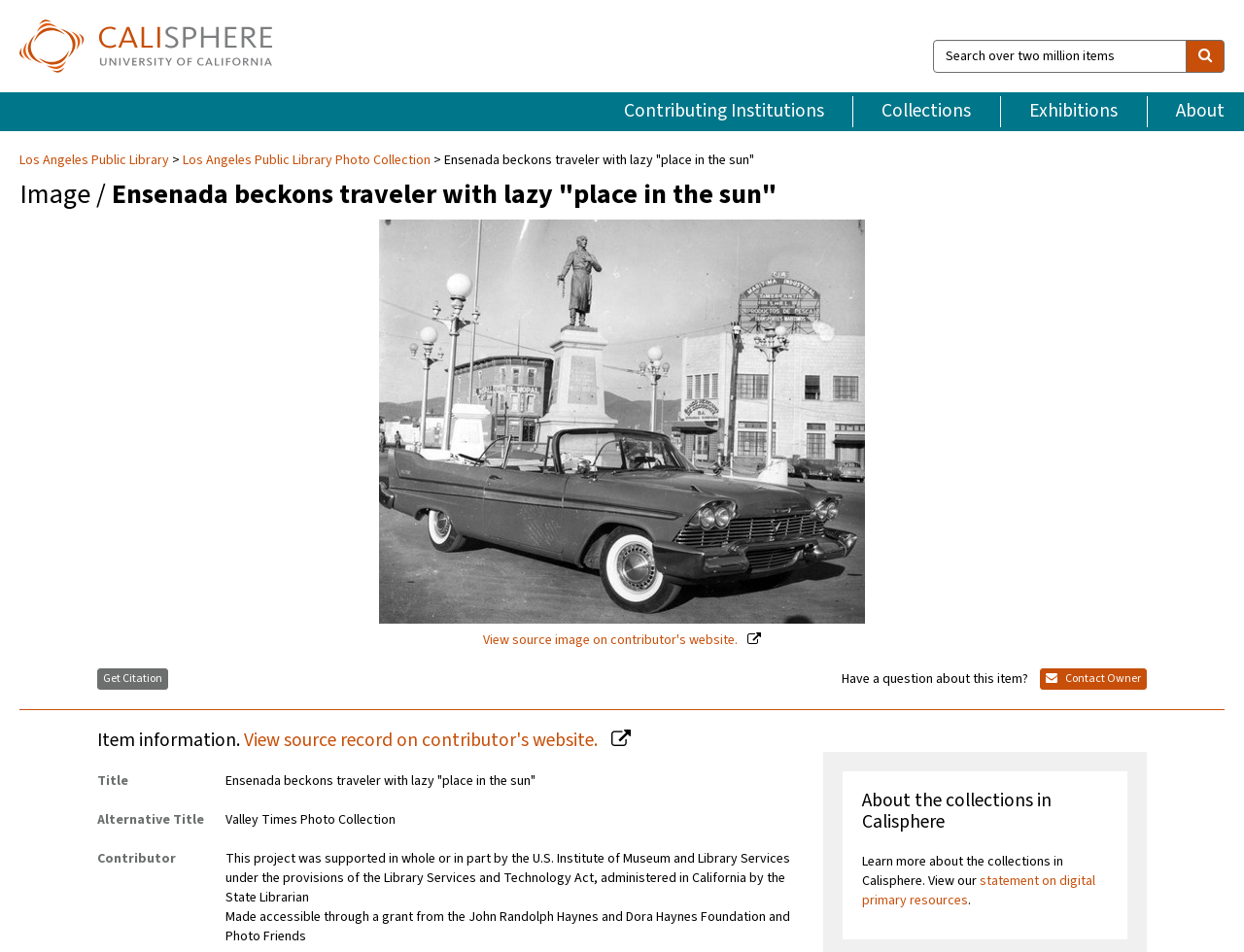Based on the element description, predict the bounding box coordinates (top-left x, top-left y, bottom-right x, bottom-right y) for the UI element in the screenshot: statement on digital primary resources

[0.693, 0.915, 0.88, 0.956]